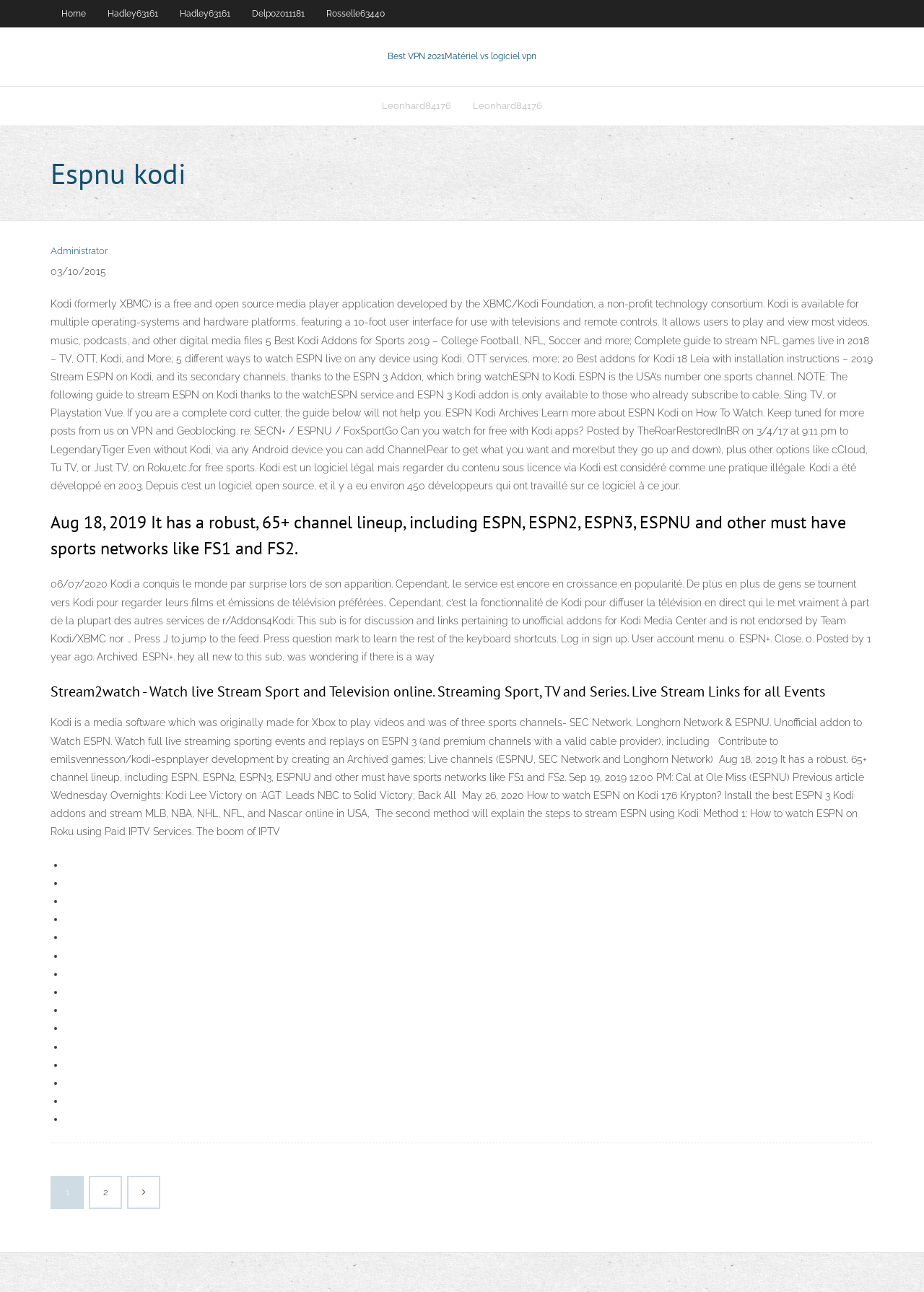Using the given element description, provide the bounding box coordinates (top-left x, top-left y, bottom-right x, bottom-right y) for the corresponding UI element in the screenshot: parent_node: 1 2

[0.139, 0.911, 0.172, 0.935]